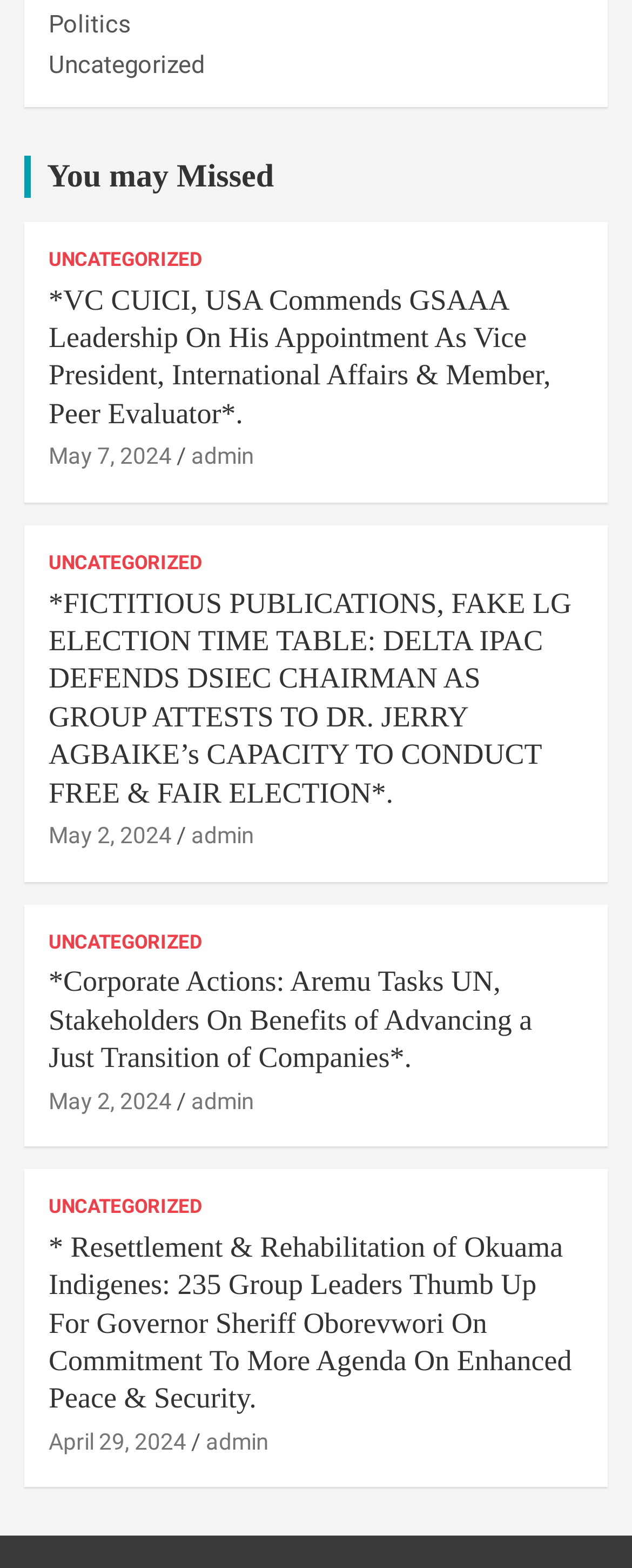Give a one-word or short phrase answer to the question: 
How many articles are on this page?

5